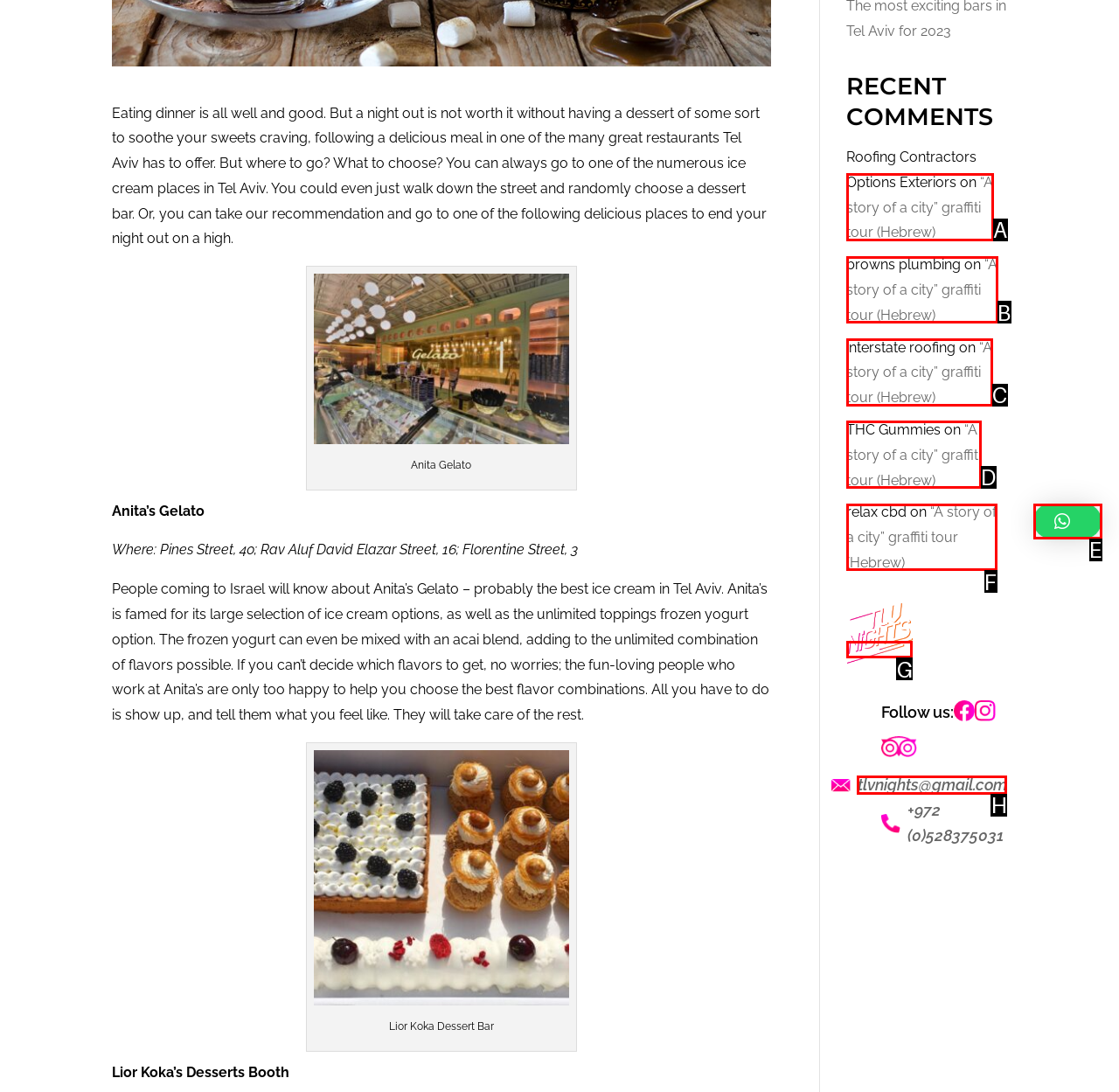Select the option that fits this description: Works
Answer with the corresponding letter directly.

None